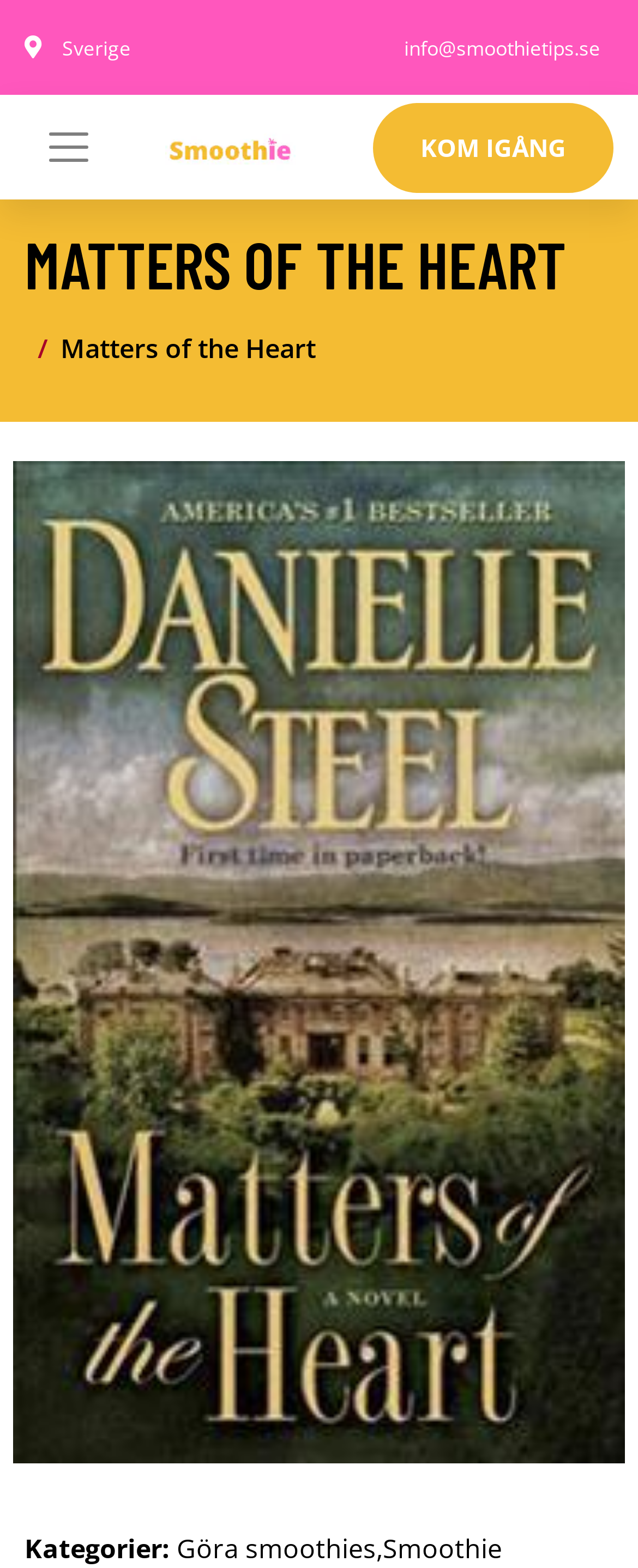Identify the bounding box coordinates for the UI element described by the following text: "Kom igång". Provide the coordinates as four float numbers between 0 and 1, in the format [left, top, right, bottom].

[0.585, 0.065, 0.962, 0.123]